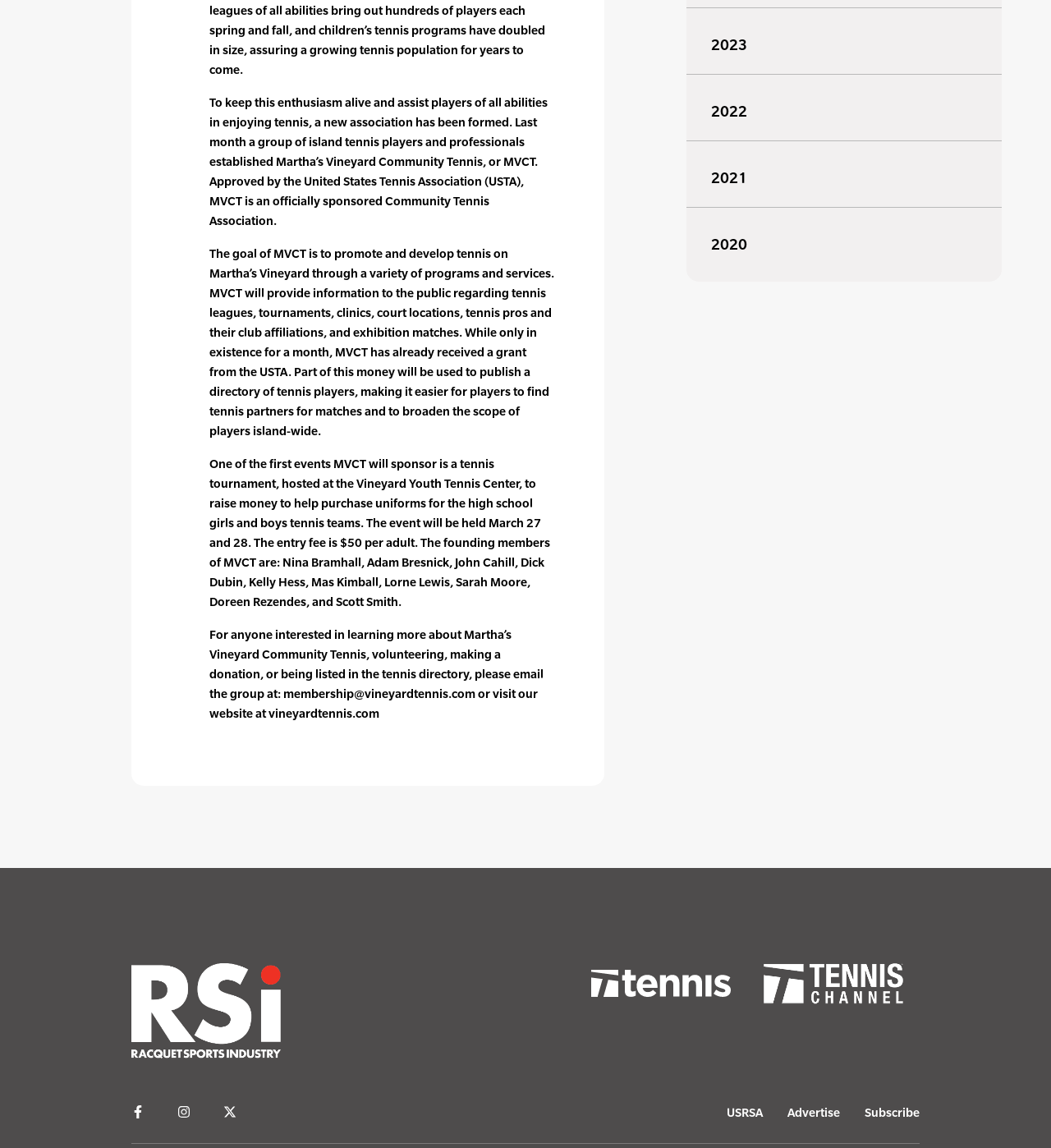Look at the image and write a detailed answer to the question: 
What is the name of the community tennis association?

The name of the community tennis association is mentioned in the first paragraph of the webpage as 'Martha’s Vineyard Community Tennis, or MVCT'.